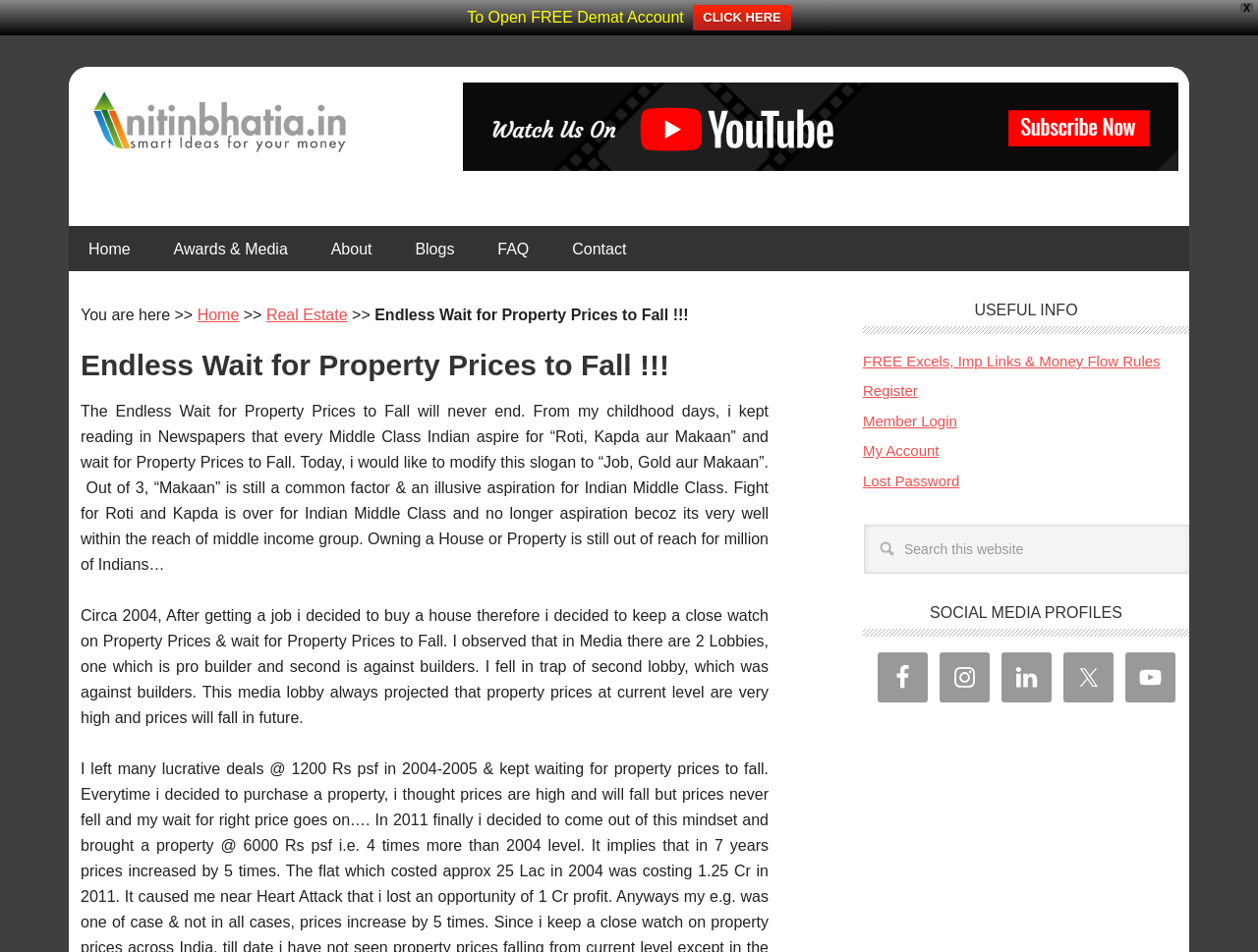Please identify the bounding box coordinates of the element's region that I should click in order to complete the following instruction: "Read the blog about 'Real Estate'". The bounding box coordinates consist of four float numbers between 0 and 1, i.e., [left, top, right, bottom].

[0.212, 0.322, 0.276, 0.34]